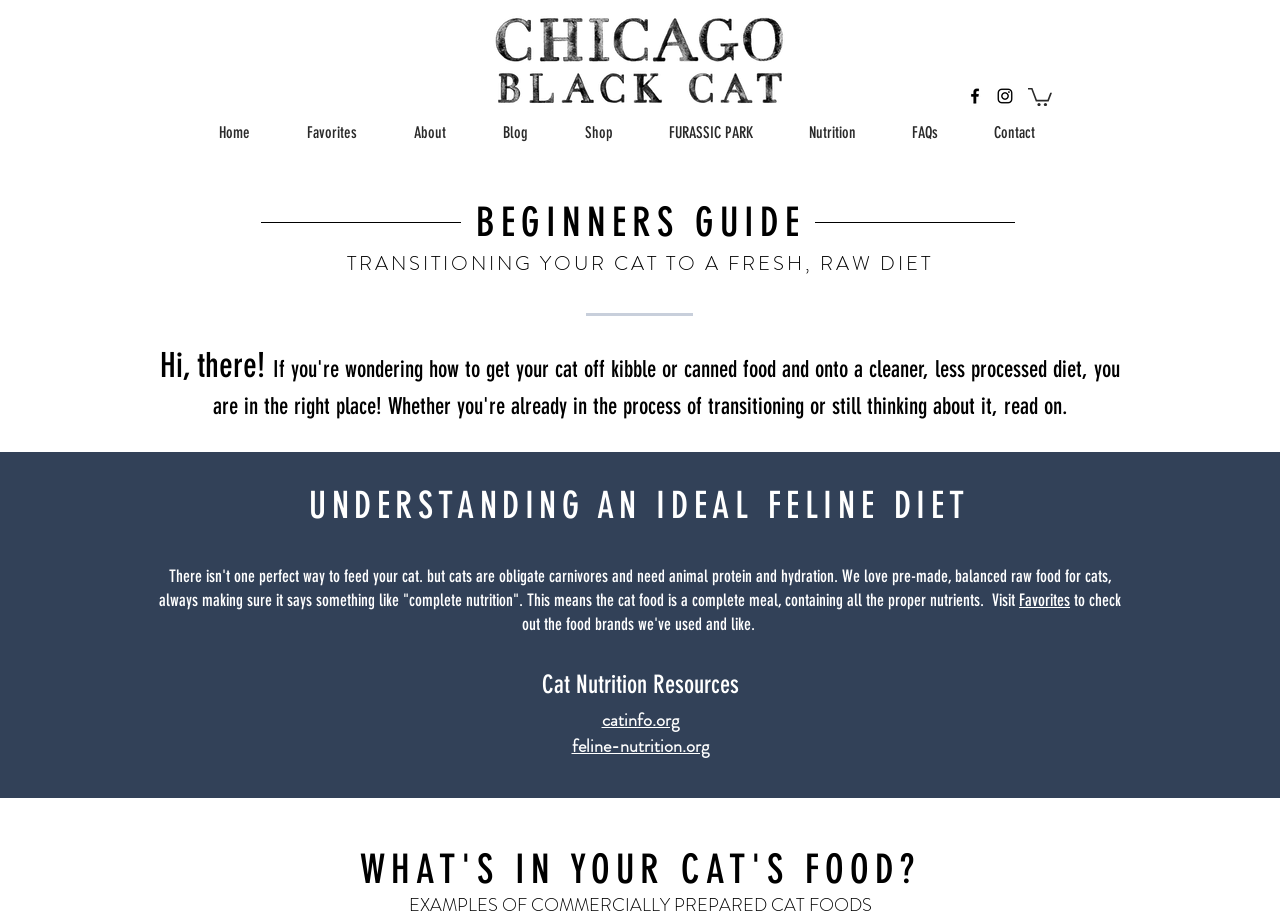Using the information shown in the image, answer the question with as much detail as possible: What is the last navigation link?

I examined the navigation section and found the last link with the text 'Contact', which is the last navigation link.